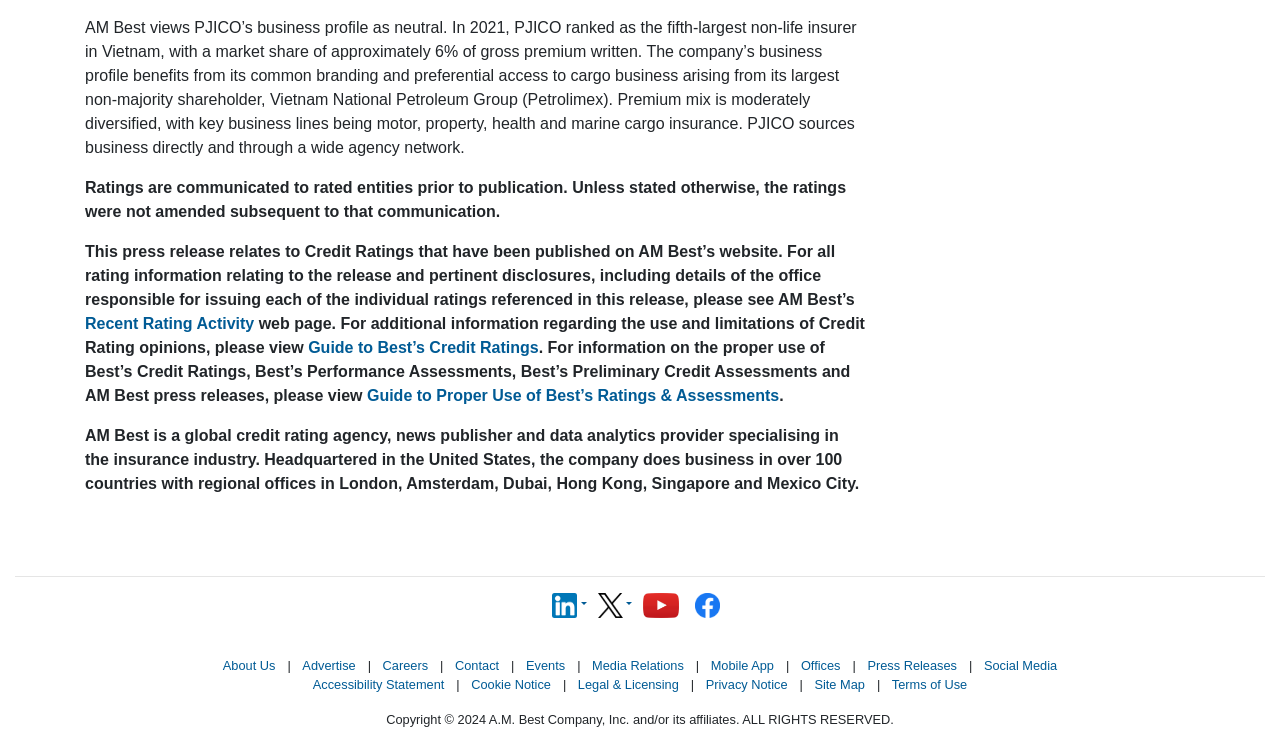Determine the bounding box coordinates of the element that should be clicked to execute the following command: "Read recent press releases".

[0.678, 0.882, 0.748, 0.902]